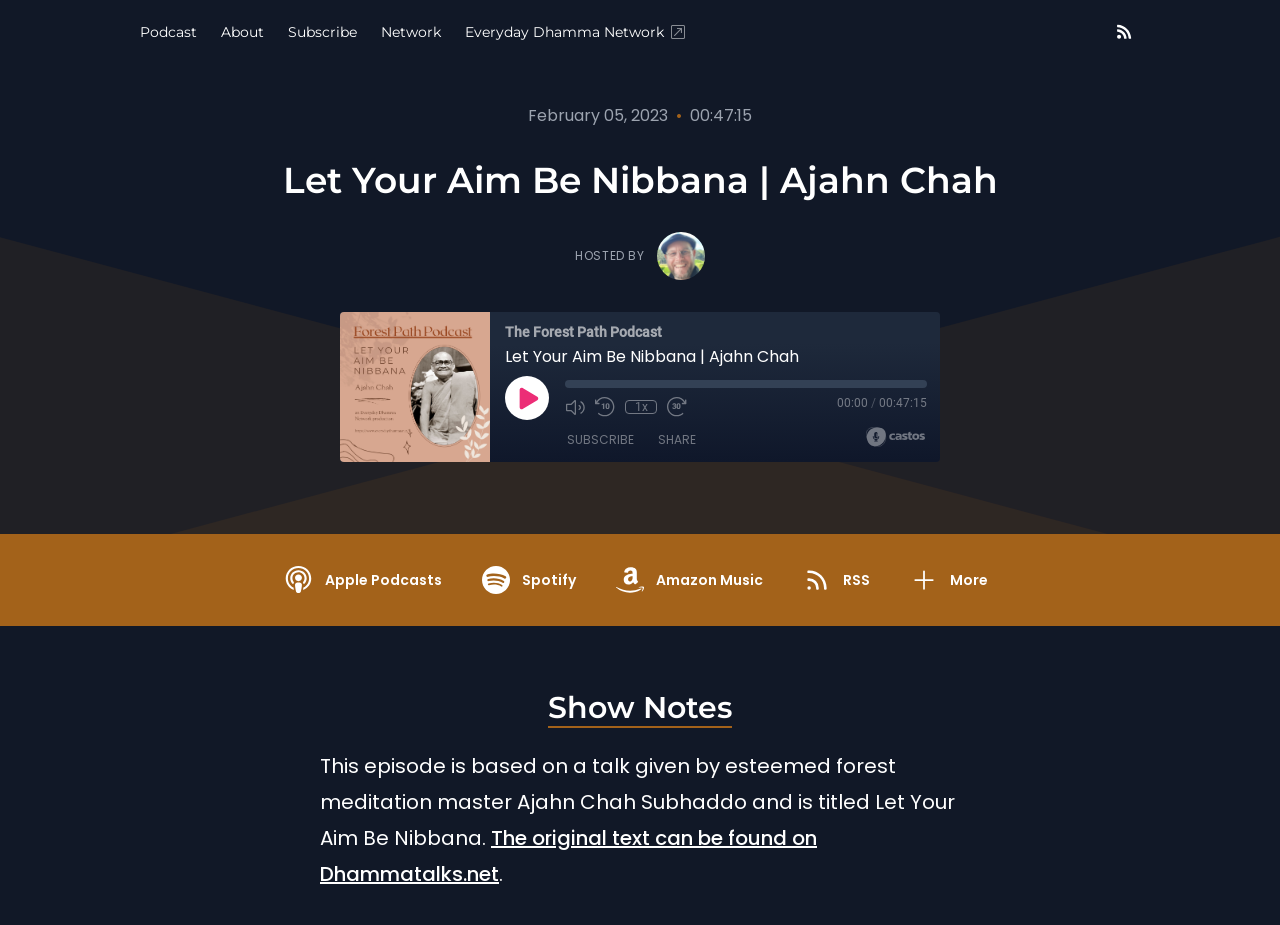Determine the bounding box coordinates of the clickable element necessary to fulfill the instruction: "Click on the 'ABOUT ME' link". Provide the coordinates as four float numbers within the 0 to 1 range, i.e., [left, top, right, bottom].

None